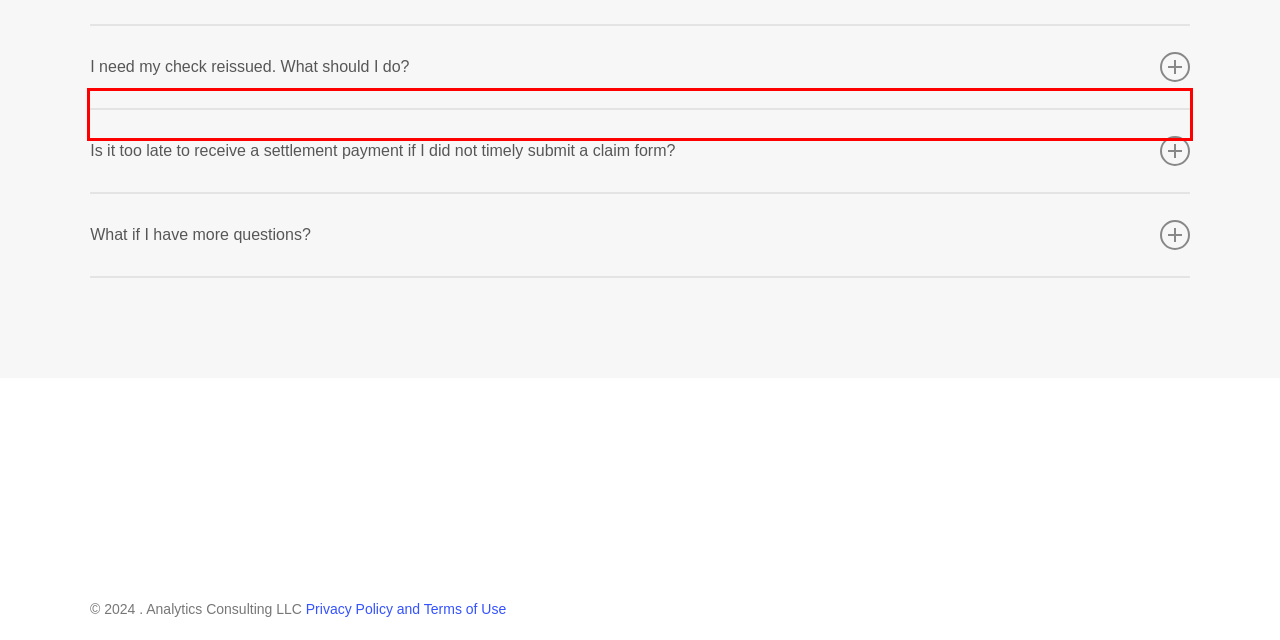You have a screenshot of a webpage with a red bounding box. Identify and extract the text content located inside the red bounding box.

If you elected to receive an electronic payment, and the electronic payment is unsuccessful for any reason, a check will be issued to your mailing address.